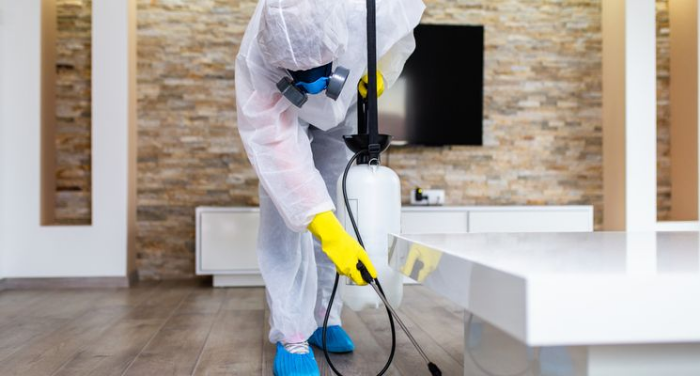What is the technician using?
Please provide a detailed and thorough answer to the question.

The technician is bent over, using a pesticide sprayer to treat a surface in a well-lit, modern indoor environment, indicating that they are addressing a pest issue.